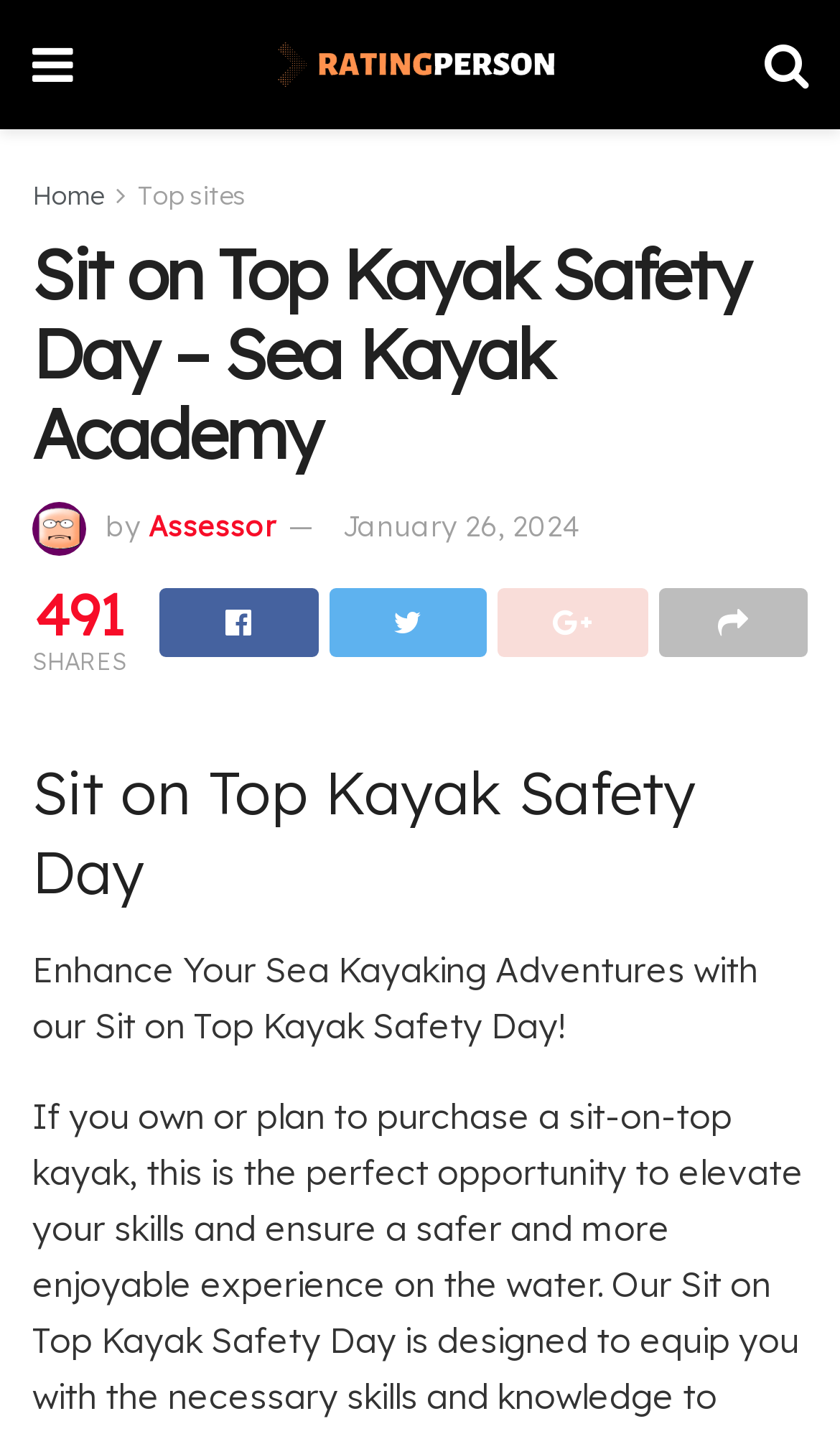From the element description: "Share on Facebook", extract the bounding box coordinates of the UI element. The coordinates should be expressed as four float numbers between 0 and 1, in the order [left, top, right, bottom].

[0.19, 0.41, 0.378, 0.458]